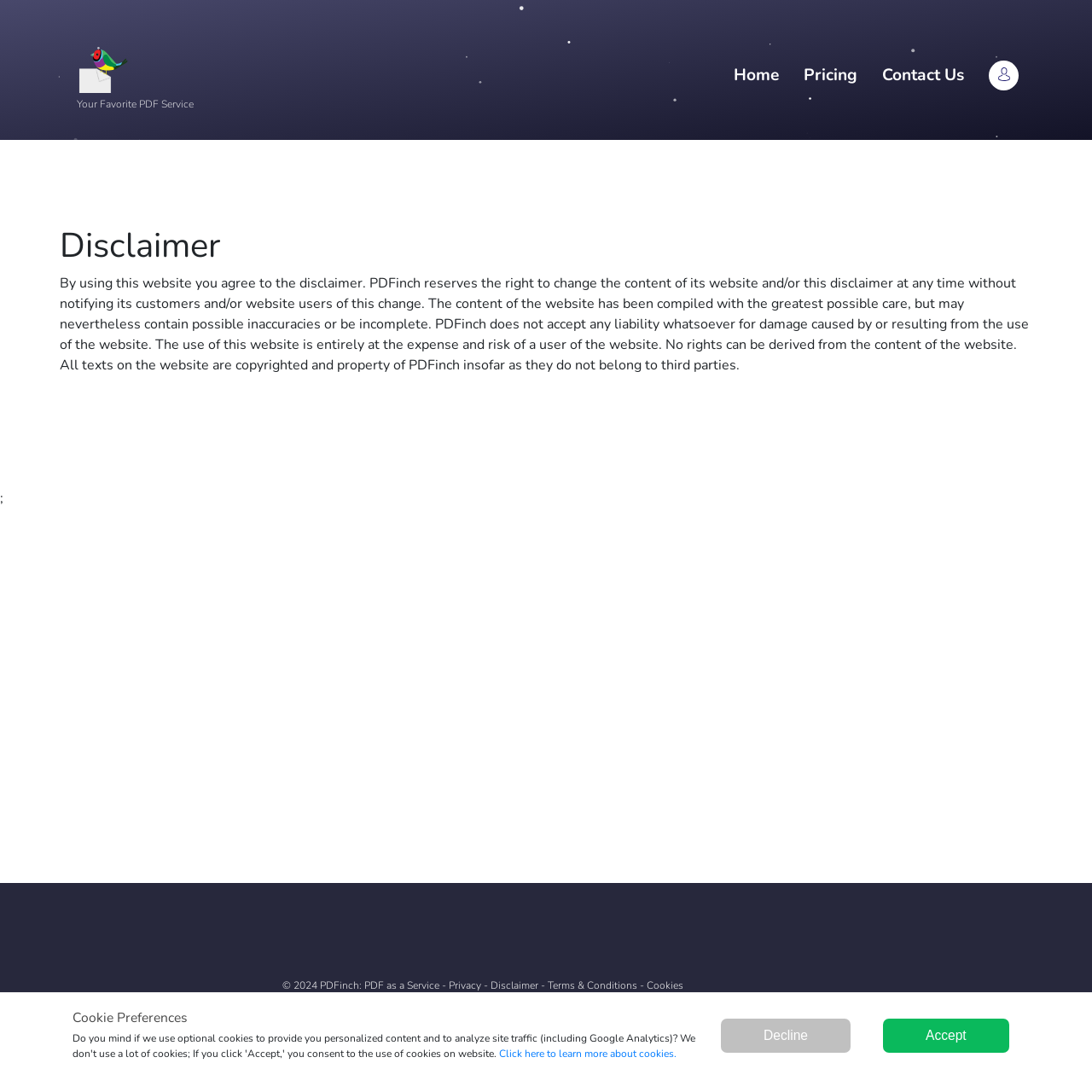Please identify the bounding box coordinates of the element on the webpage that should be clicked to follow this instruction: "Go to Home page". The bounding box coordinates should be given as four float numbers between 0 and 1, formatted as [left, top, right, bottom].

[0.667, 0.051, 0.718, 0.086]